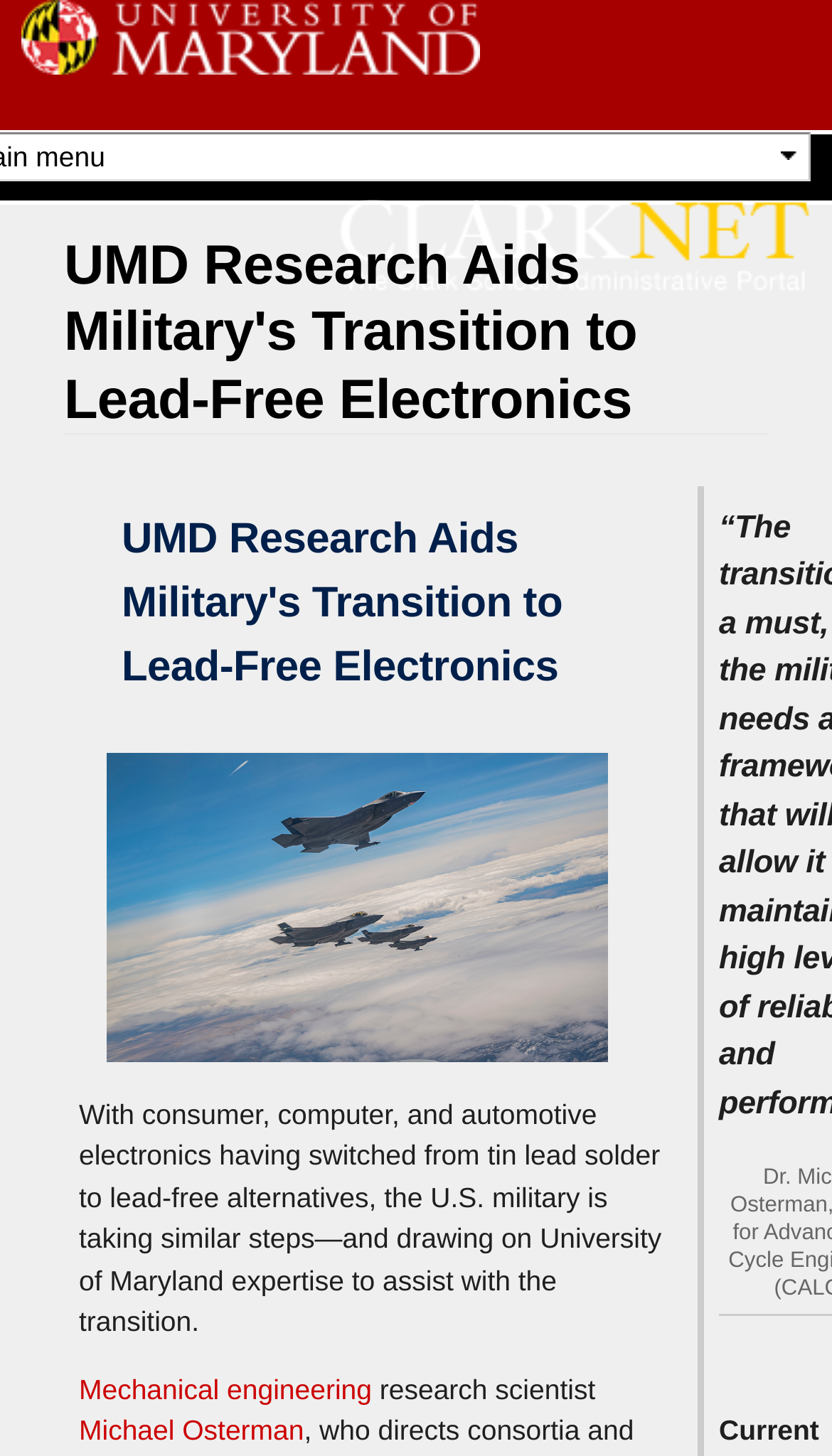Illustrate the webpage with a detailed description.

The webpage is about the University of Maryland's research aiding the military's transition to lead-free electronics. At the top, there is a link to "Skip to main content" positioned slightly above the center of the page. Below this link, there is a prominent heading that reads "UMD Research Aids Military's Transition to Lead-Free Electronics" which spans almost the entire width of the page. 

To the right of this heading, there is a link to "ClarkNet" accompanied by an image with the same name, which is positioned slightly above the heading. The image and link are aligned to the right side of the page.

Below the heading, there is a nested heading with the same text, followed by a table with a single row and cell. The table takes up about two-thirds of the page width. Within the table cell, there is a block of text that summarizes the research, stating that the U.S. military is transitioning to lead-free electronics with the assistance of University of Maryland expertise.

At the bottom of the table cell, there are two links: "Mechanical engineering" and "Michael Osterman", with a text "research scientist" in between. The links and text are positioned near the bottom of the page, with the "Michael Osterman" link being the lowest element on the page.